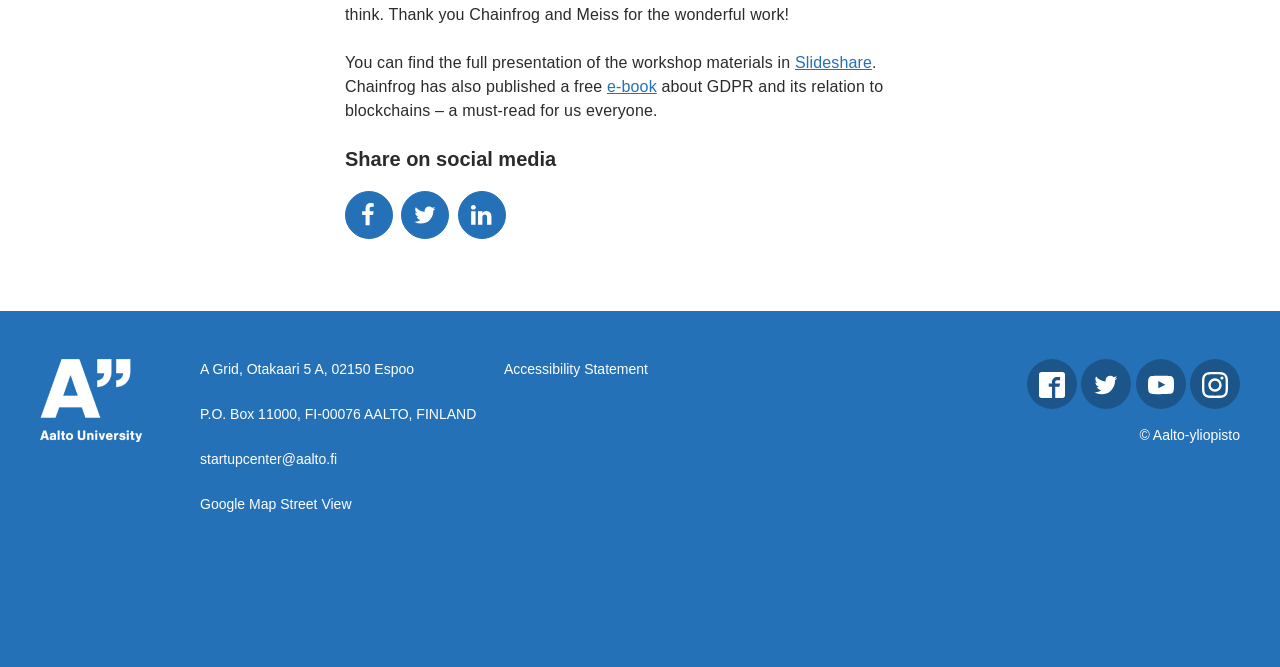Answer the question in one word or a short phrase:
What is the name of the center?

Aalto Startup Center